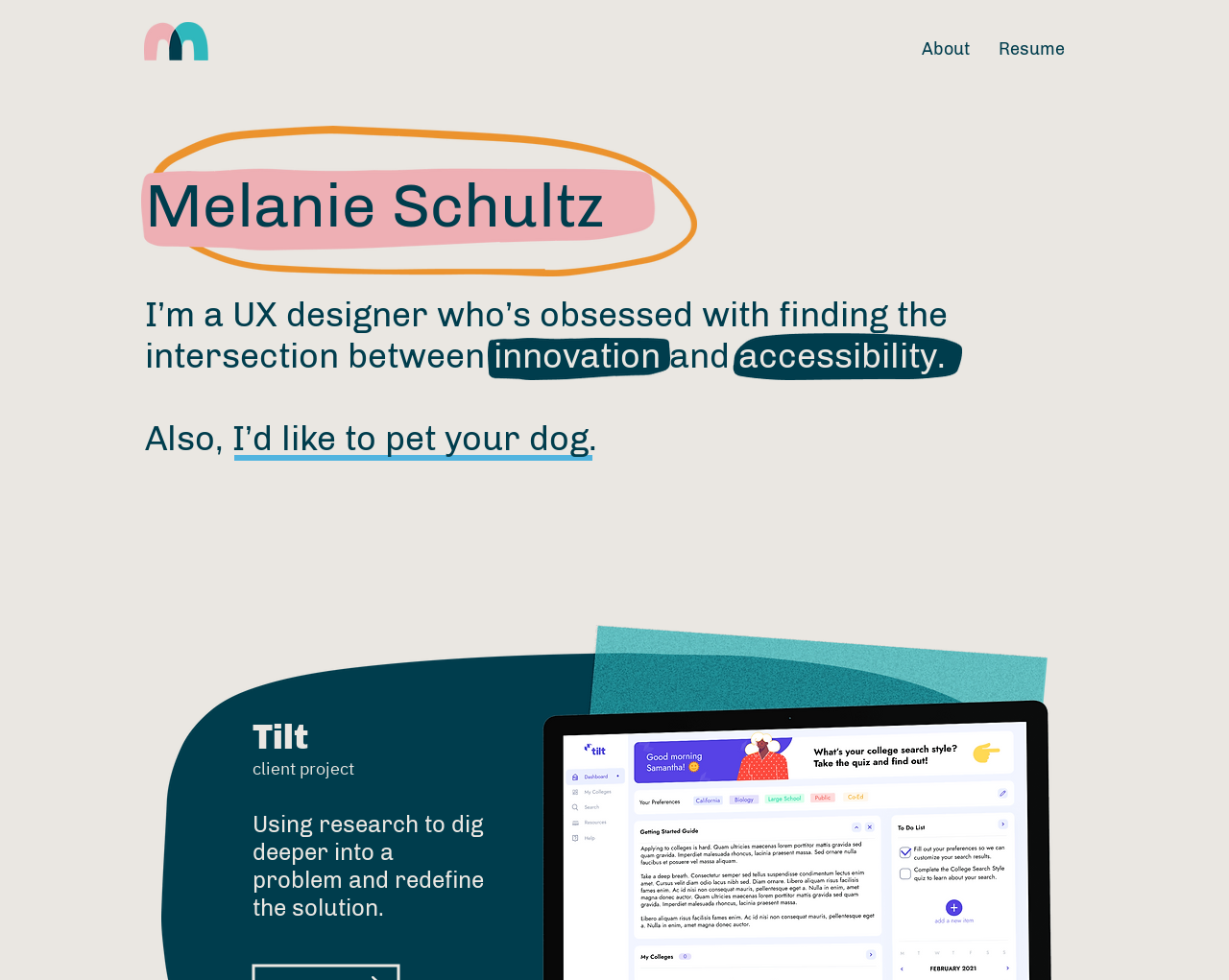What is the profession of Melanie Schultz?
Carefully analyze the image and provide a detailed answer to the question.

Based on the webpage, Melanie Schultz is a UX designer who is obsessed with finding the intersection between innovation and accessibility, as stated in the heading 'I’m a UX designer who’s obsessed with finding the intersection between innovation and accessibility.'